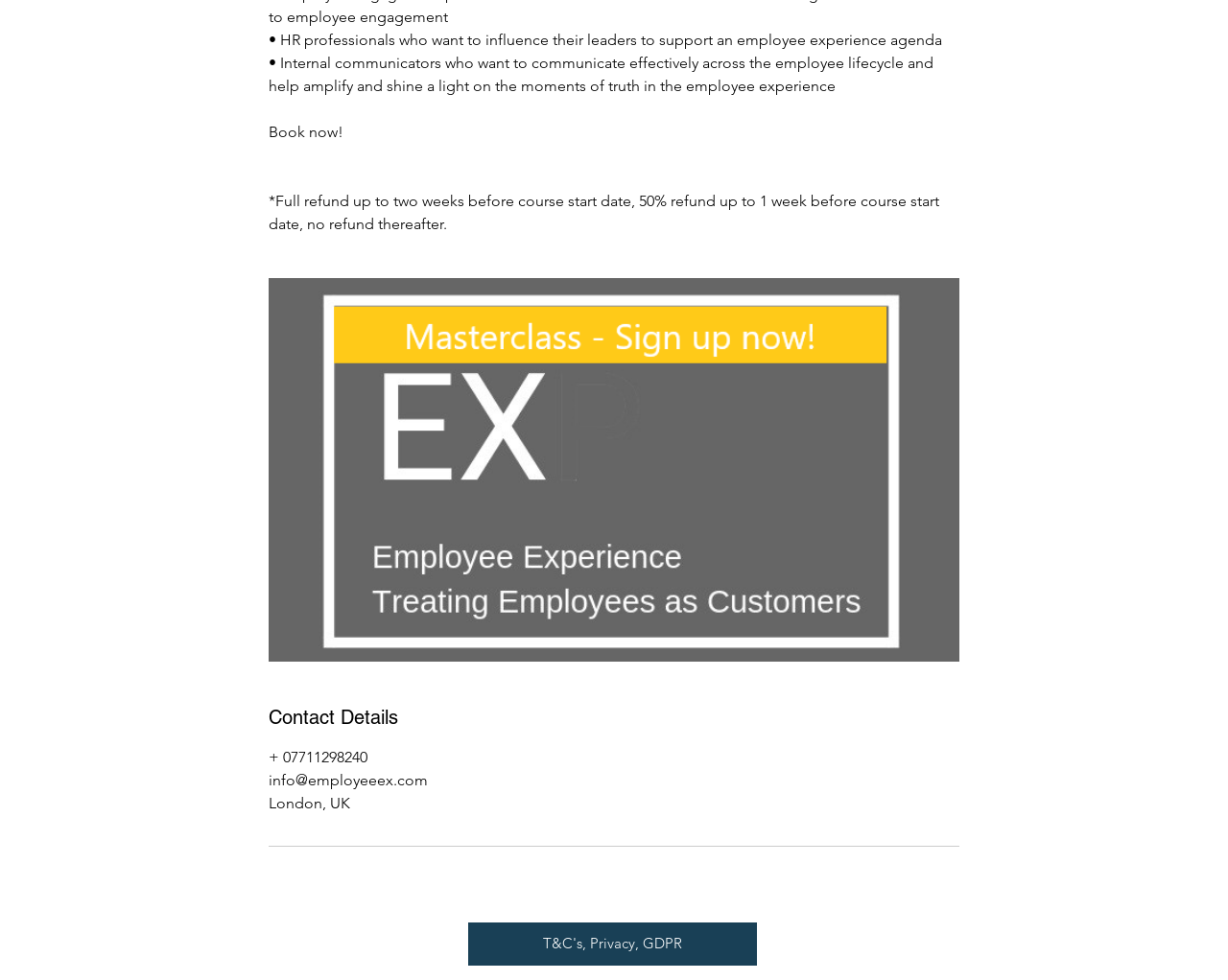Refer to the image and provide a thorough answer to this question:
What is the location mentioned?

The location is mentioned in the contact details section, which is located at the top of the webpage, and it is 'London, UK'.